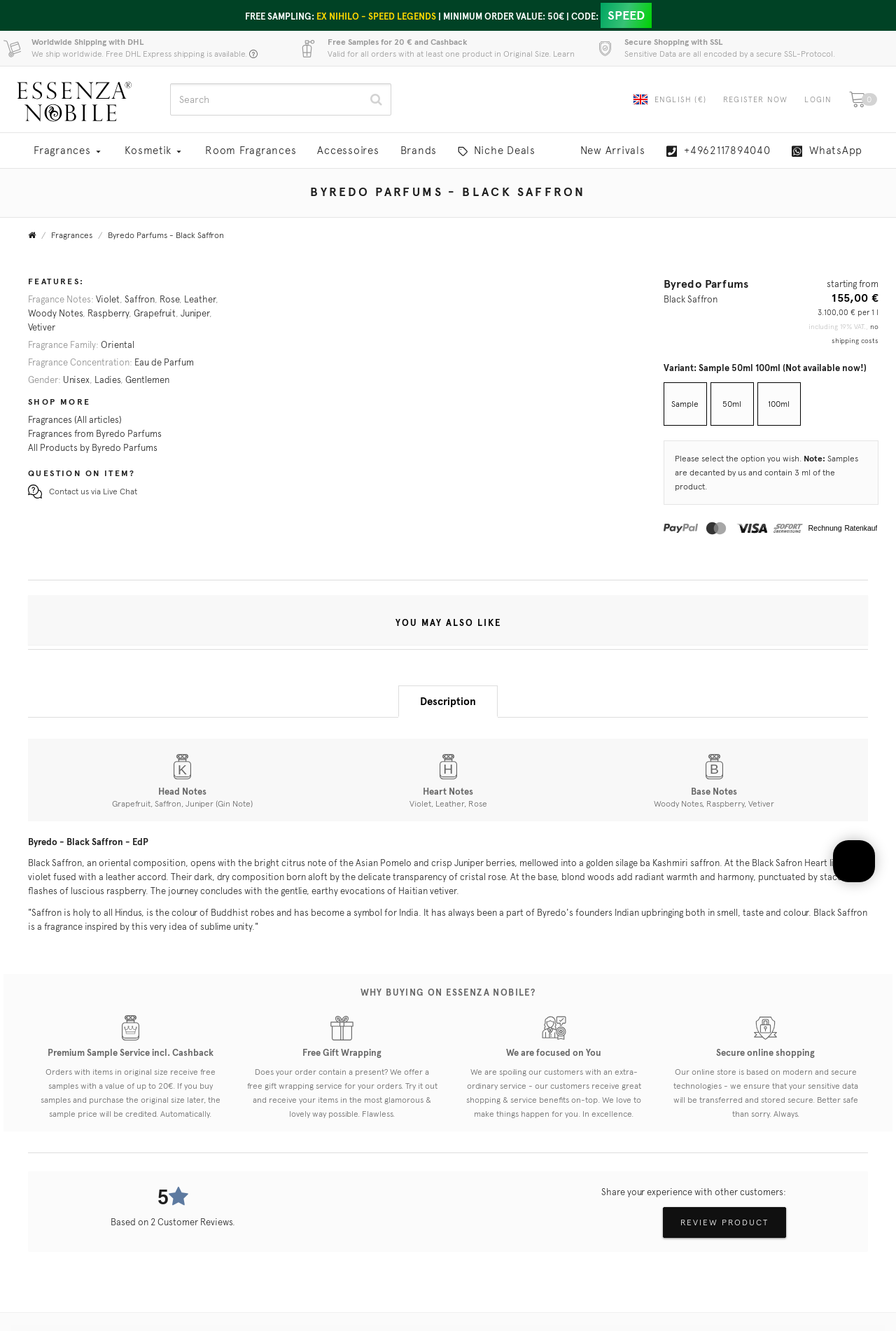Please answer the following question using a single word or phrase: What is the fragrance family of the perfume?

Oriental